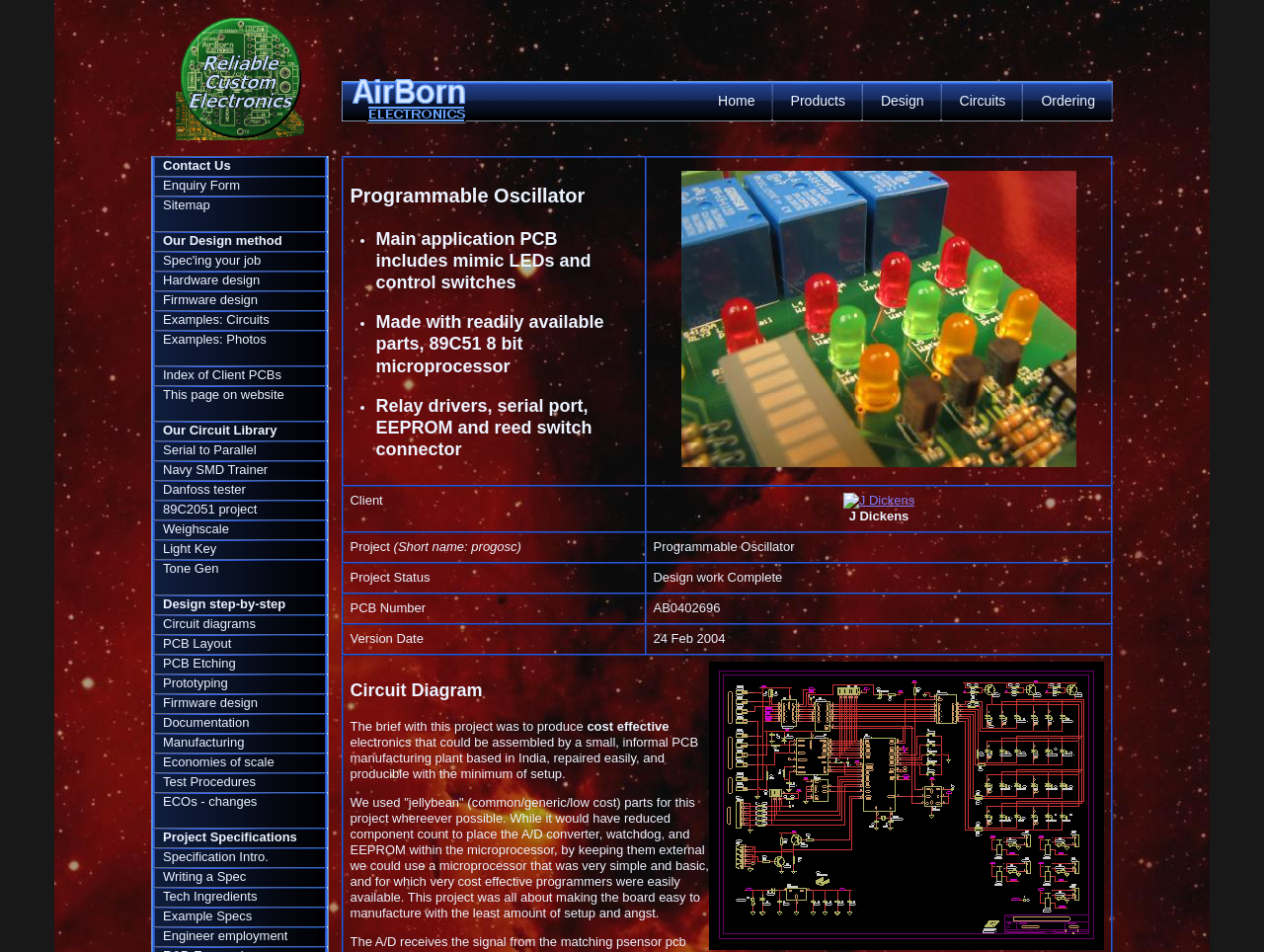What type of microprocessor is used?
Using the image as a reference, answer the question in detail.

The type of microprocessor used can be found in the list item with the text 'Made with readily available parts, 89C51 8 bit microprocessor'.